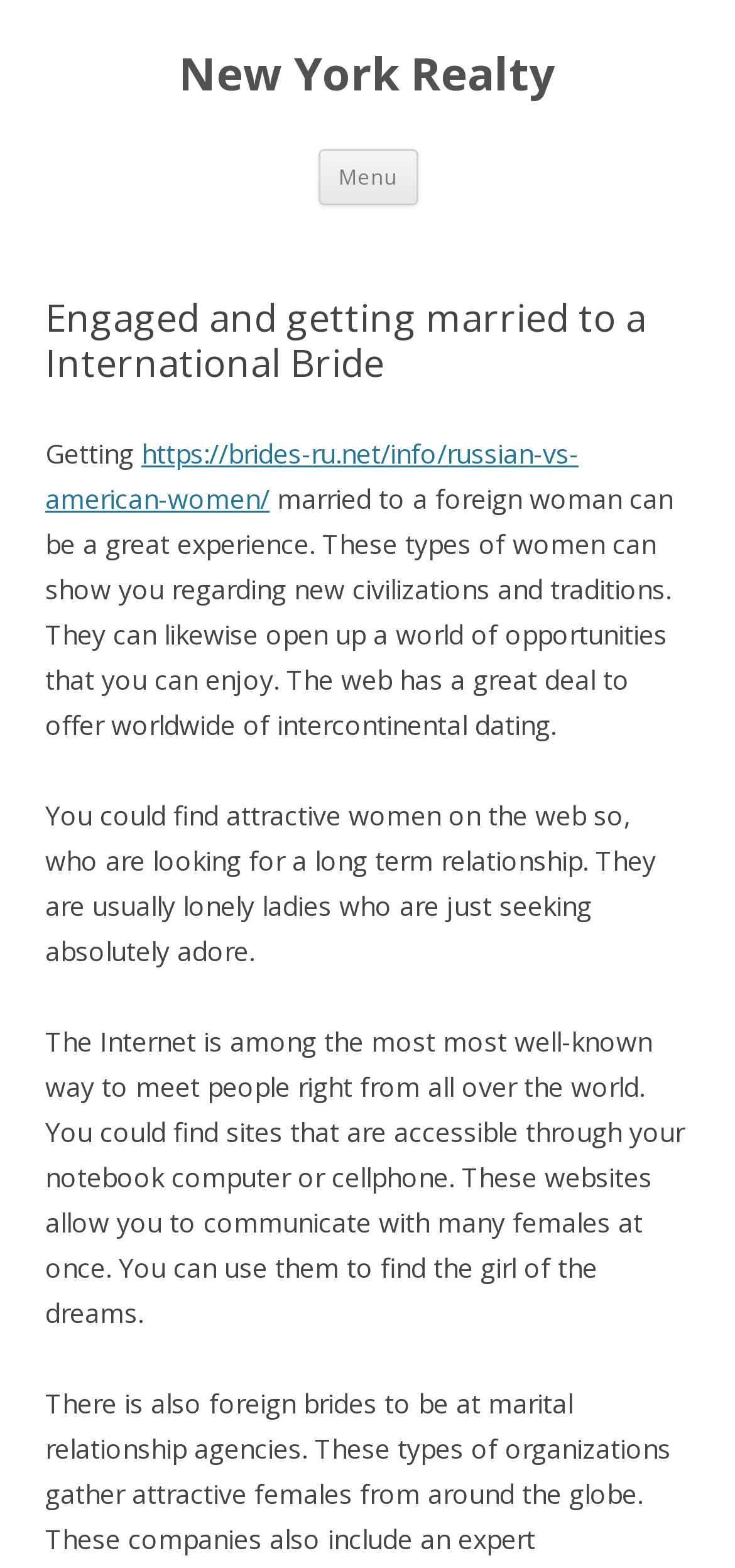How can users access these websites?
Please provide a single word or phrase as your answer based on the screenshot.

Through laptop or cellphone